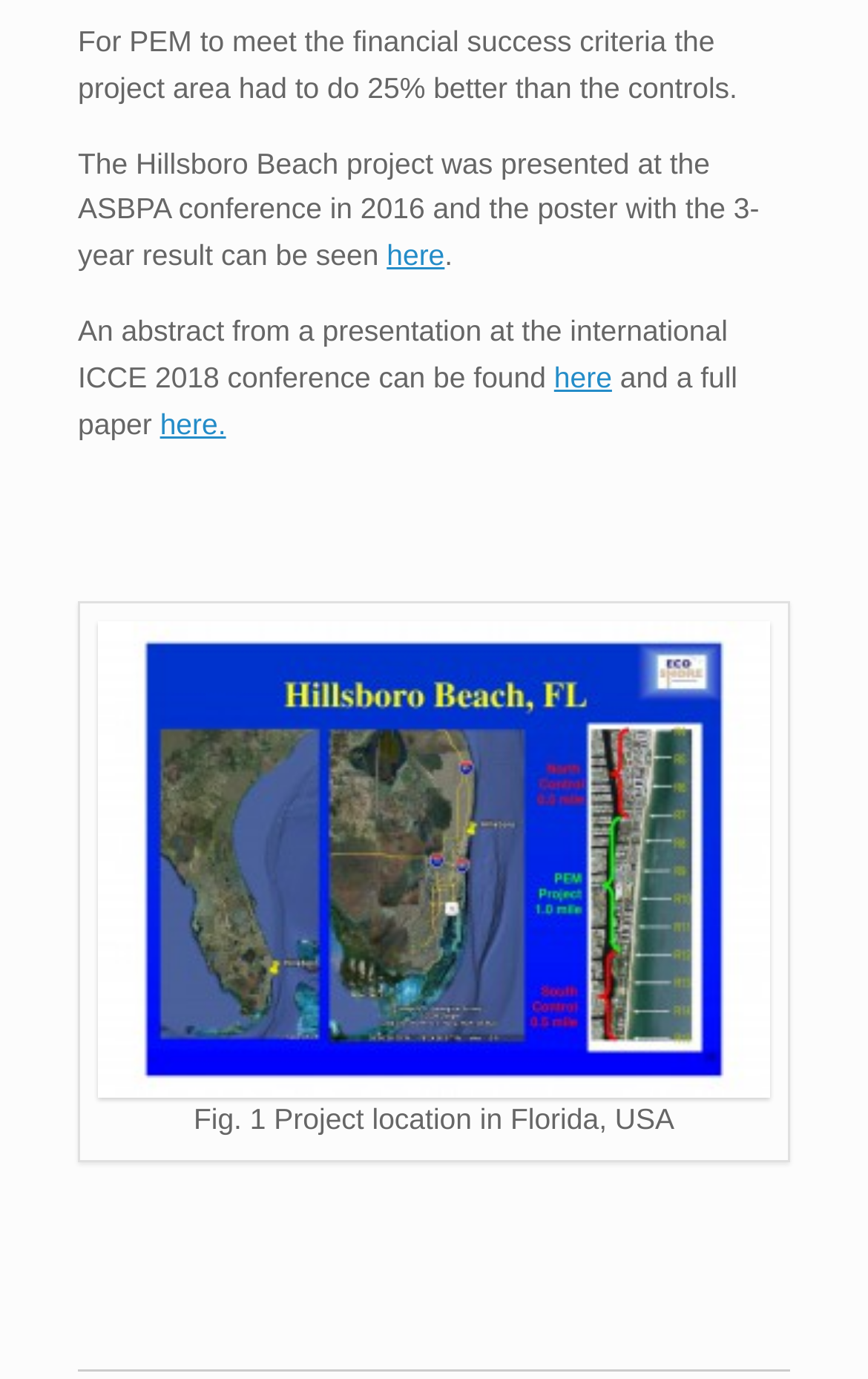What is the caption of the image on the webpage?
Please use the image to deliver a detailed and complete answer.

The image on the webpage has a caption which is 'Fig. 1 Project location in Florida, USA' as indicated by the StaticText element with ID 445.